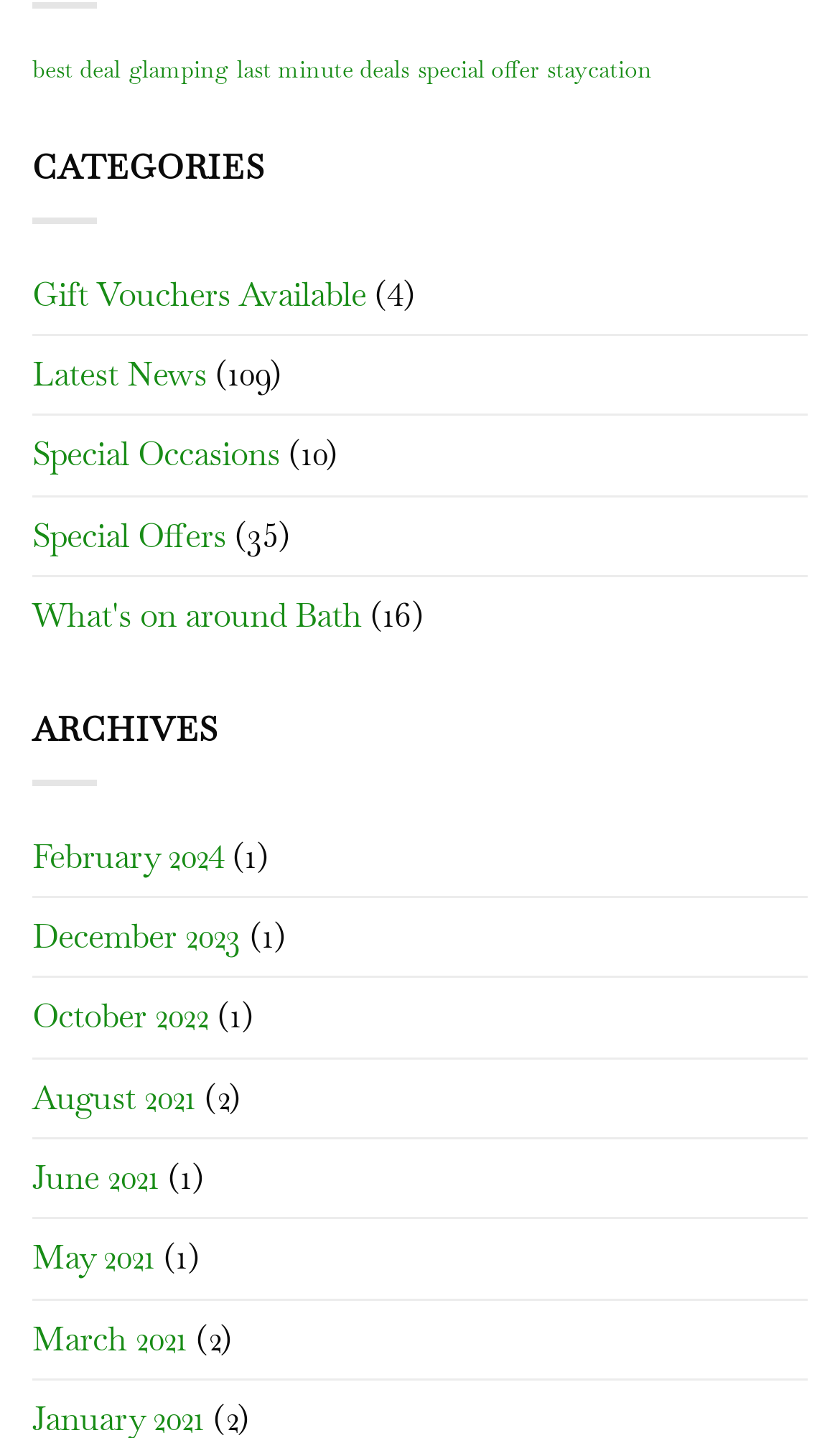Please mark the clickable region by giving the bounding box coordinates needed to complete this instruction: "check gift vouchers".

[0.038, 0.178, 0.436, 0.232]